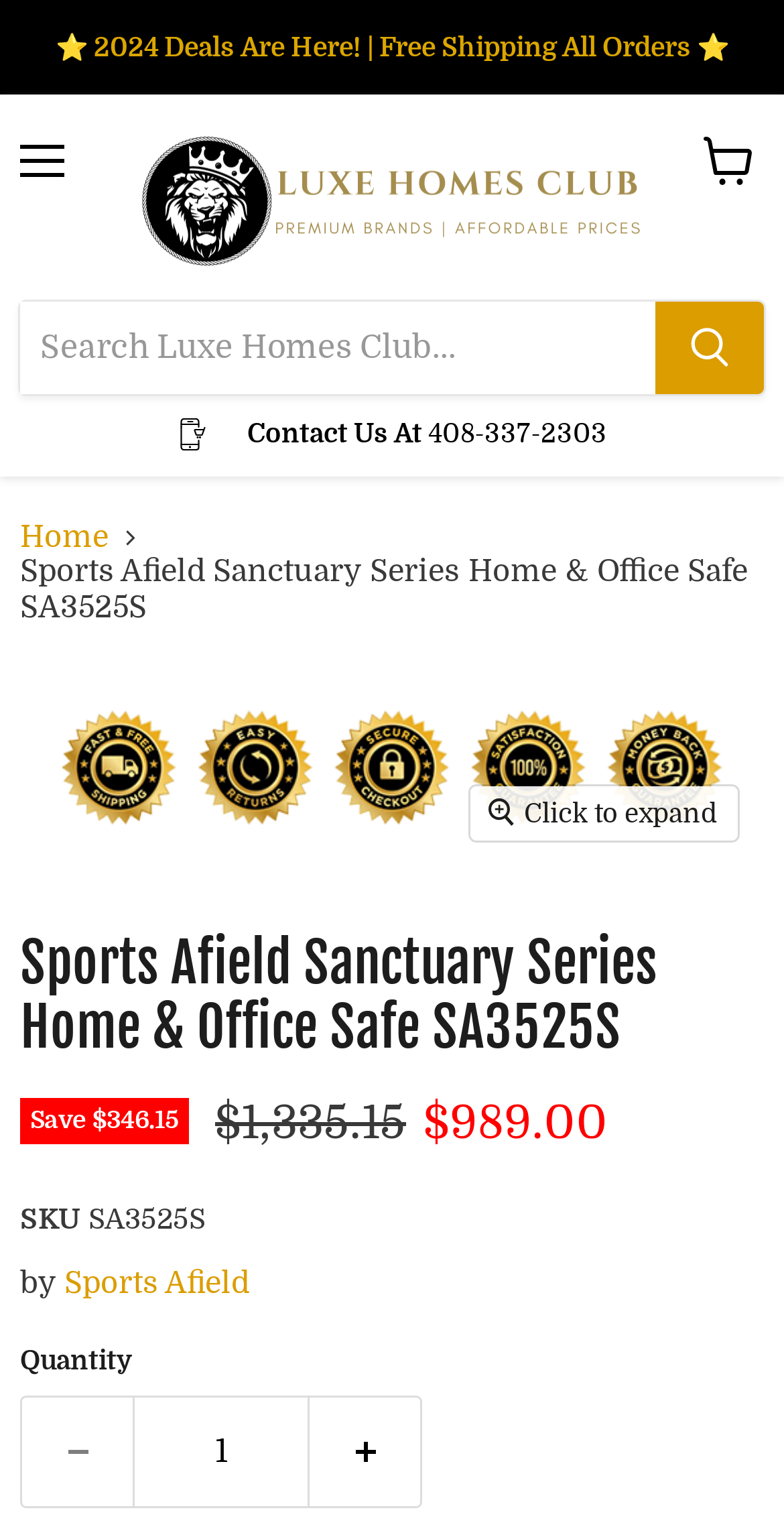Determine which piece of text is the heading of the webpage and provide it.

Sports Afield Sanctuary Series Home & Office Safe SA3525S